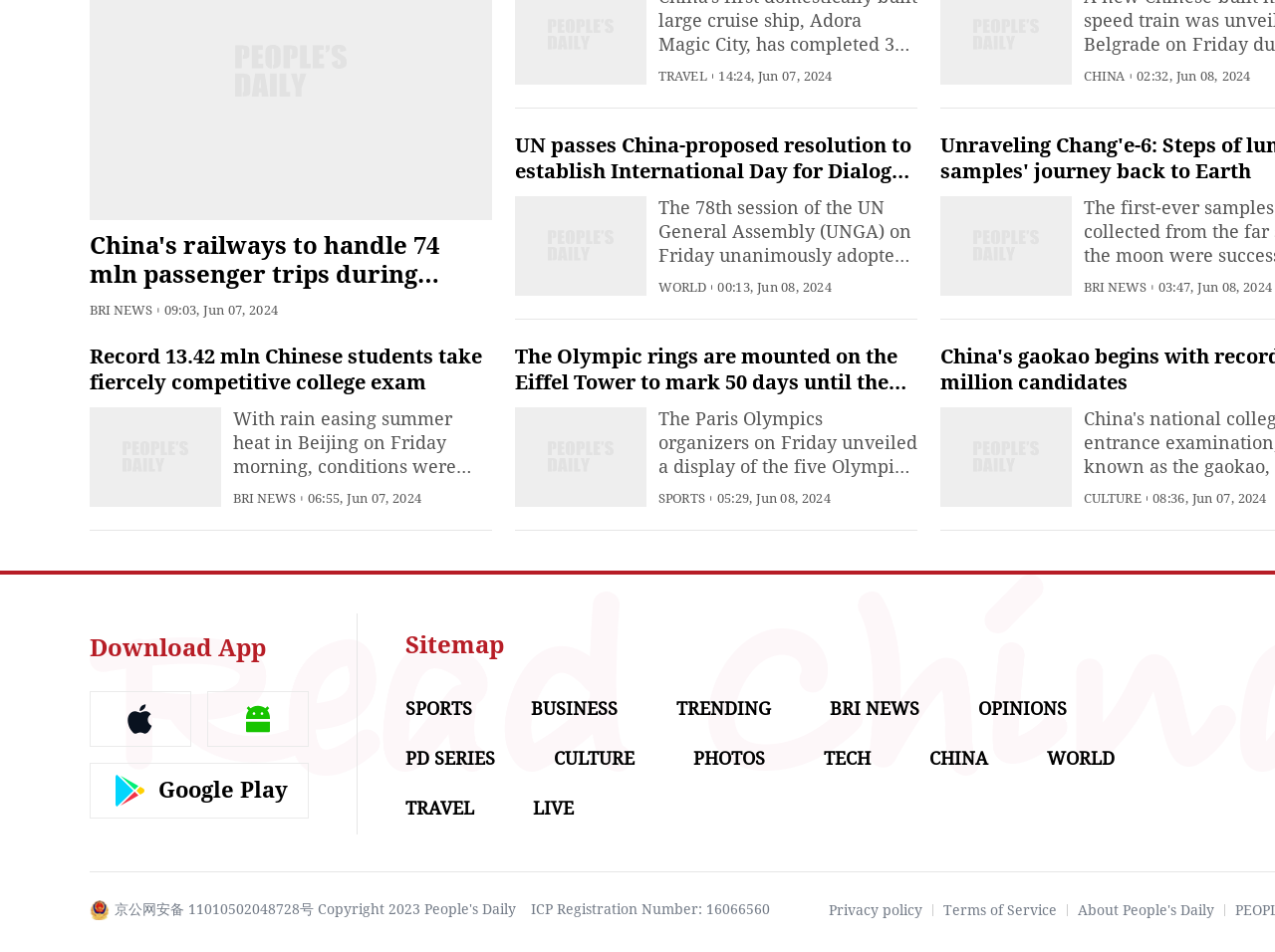What is the date of the article about the Olympic rings being mounted on the Eiffel Tower?
Examine the image and give a concise answer in one word or a short phrase.

Jun 07, 2024